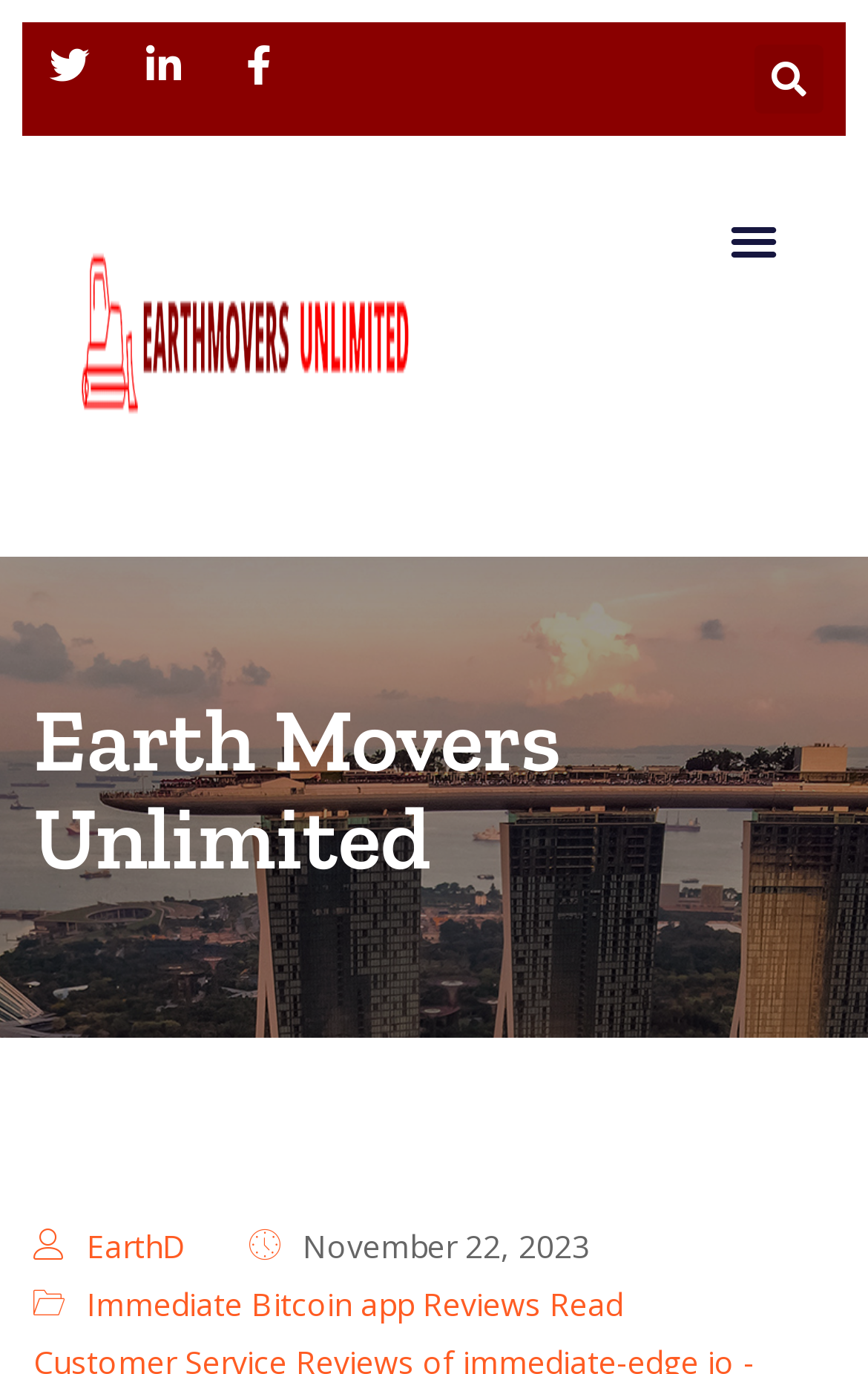Using the webpage screenshot, locate the HTML element that fits the following description and provide its bounding box: "Menu".

[0.826, 0.147, 0.91, 0.201]